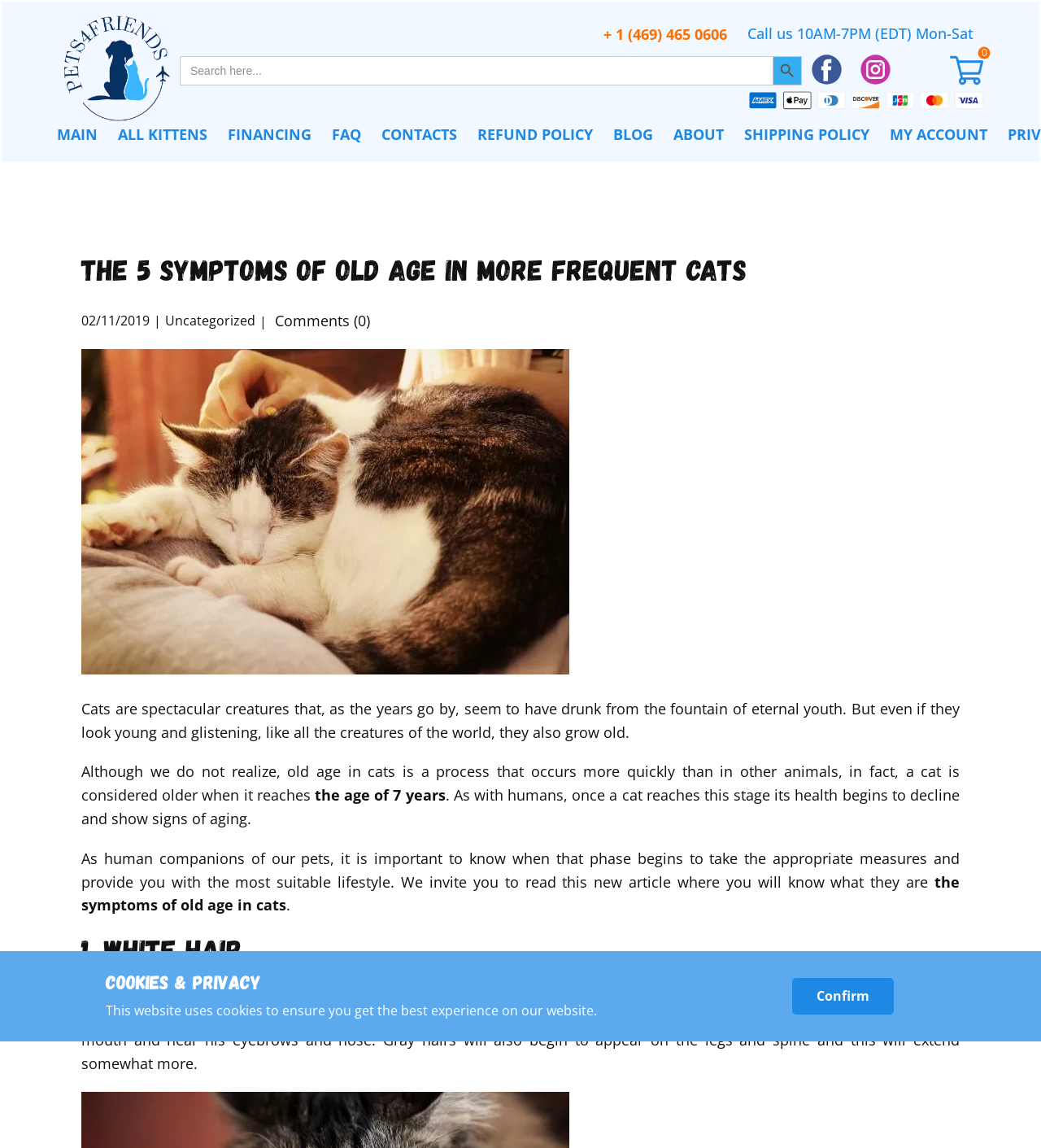What is the purpose of the search box?
Answer the question in a detailed and comprehensive manner.

I found the search box on the top right corner of the webpage, and next to it is a label that says 'Search for:', which suggests that the purpose of the search box is to search for something on the website.